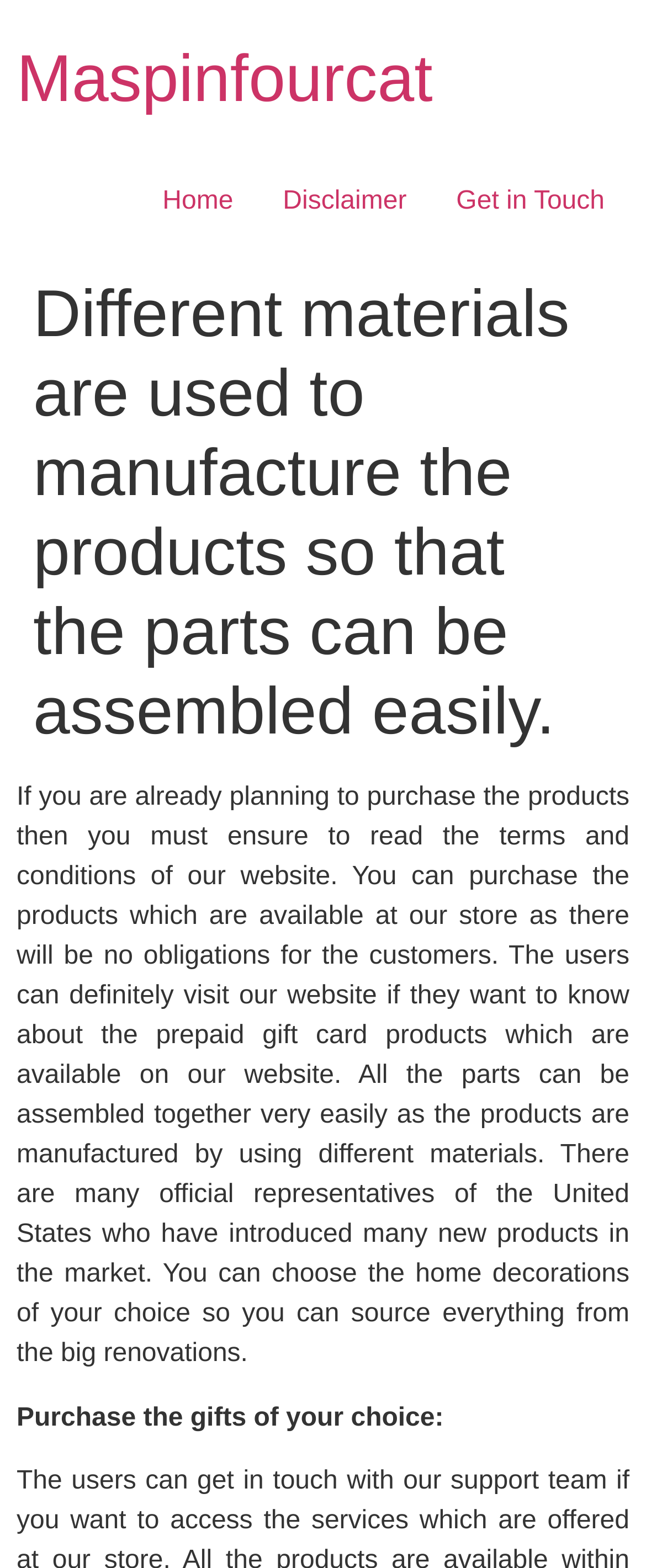Use one word or a short phrase to answer the question provided: 
What can customers purchase from the store?

Products